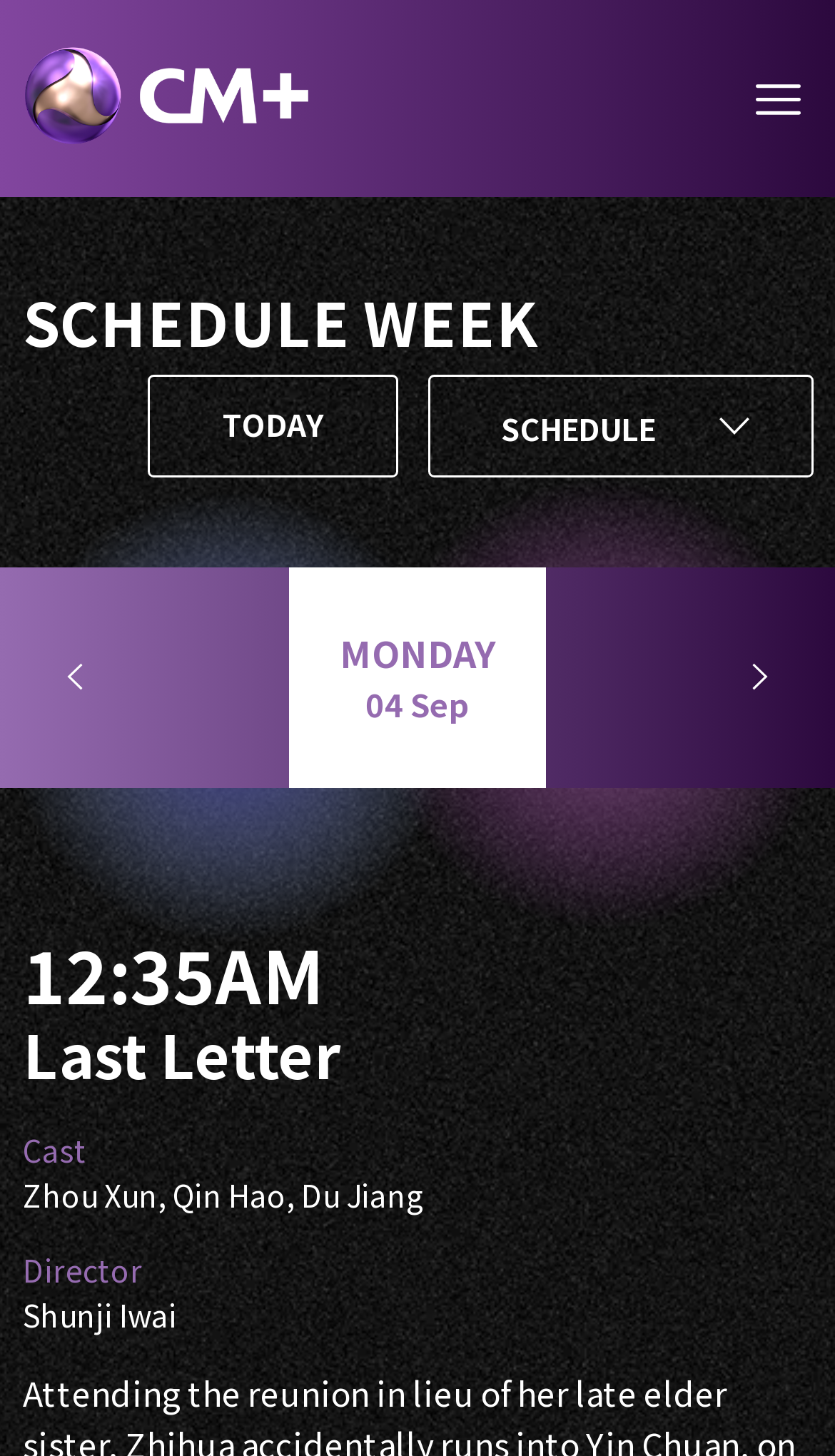Who is the director of the movie 'Last Letter'?
Please answer the question with a single word or phrase, referencing the image.

Shunji Iwai